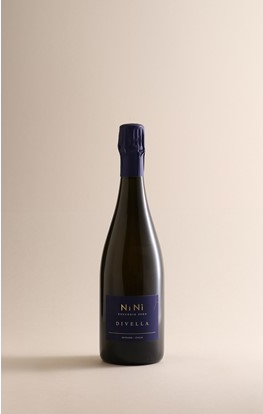Use a single word or phrase to answer the question:
In which region of Italy is the wine produced?

Franciacorta region of Lombardy